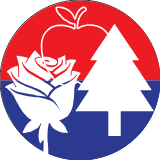What does the rose symbolize?
Using the screenshot, give a one-word or short phrase answer.

beauty and resilience